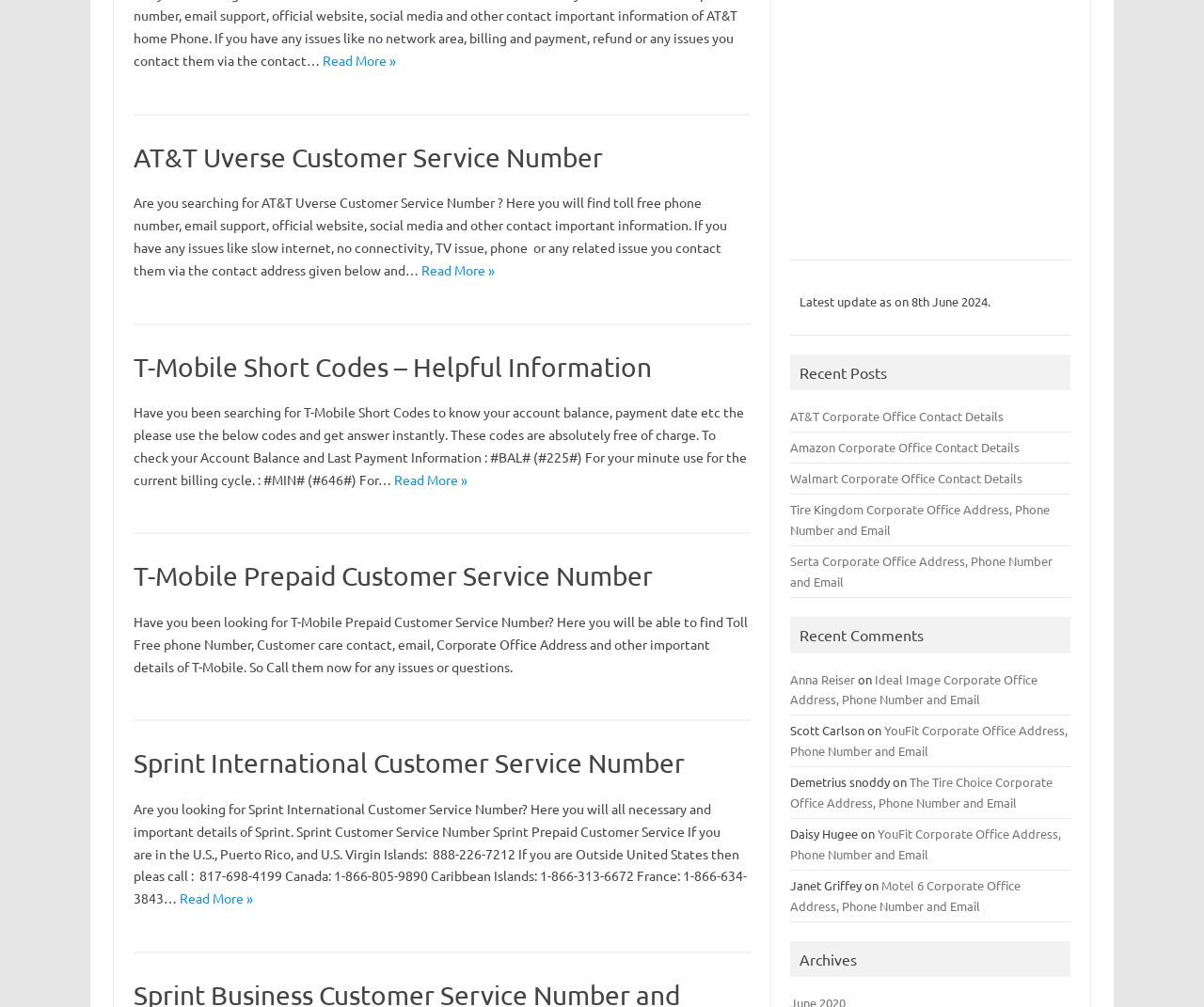Identify the bounding box for the UI element described as: "Walmart Corporate Office Contact Details". Ensure the coordinates are four float numbers between 0 and 1, formatted as [left, top, right, bottom].

[0.657, 0.467, 0.849, 0.483]